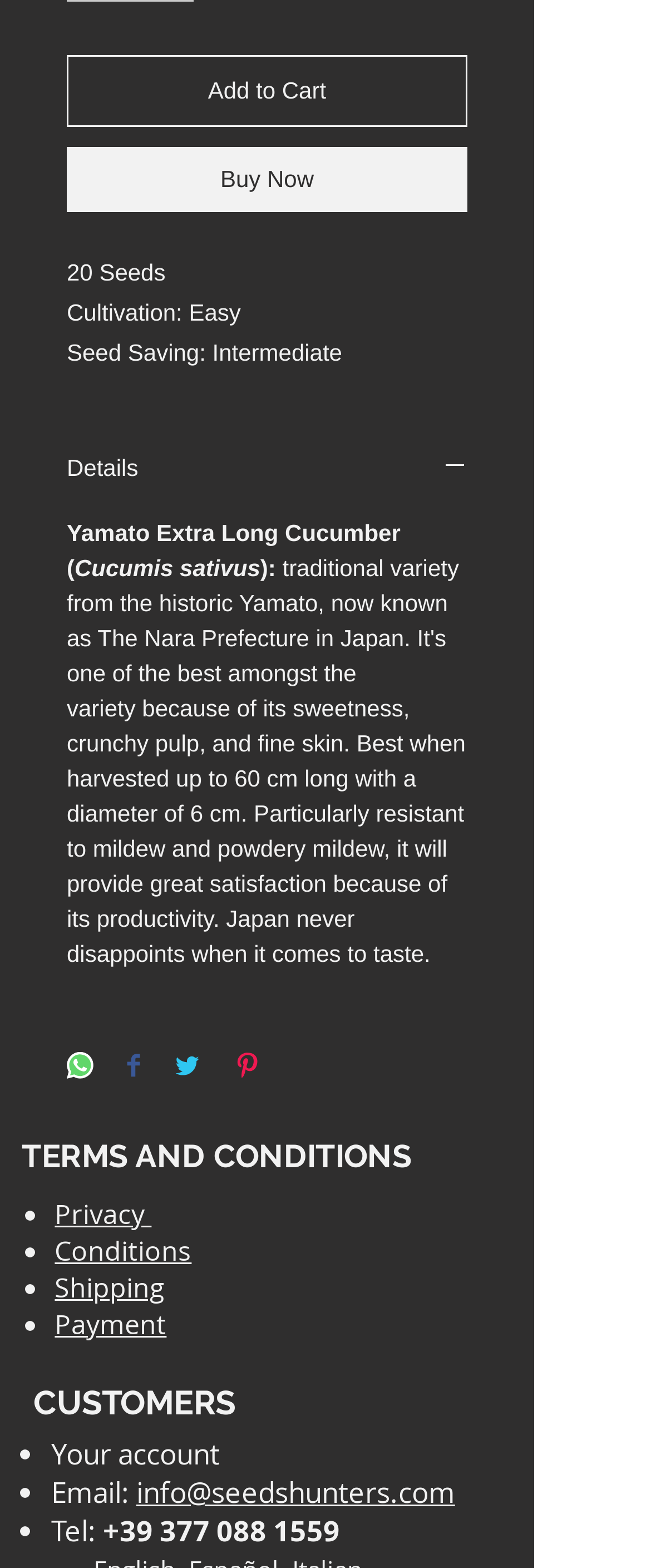Locate the coordinates of the bounding box for the clickable region that fulfills this instruction: "View imprint".

None